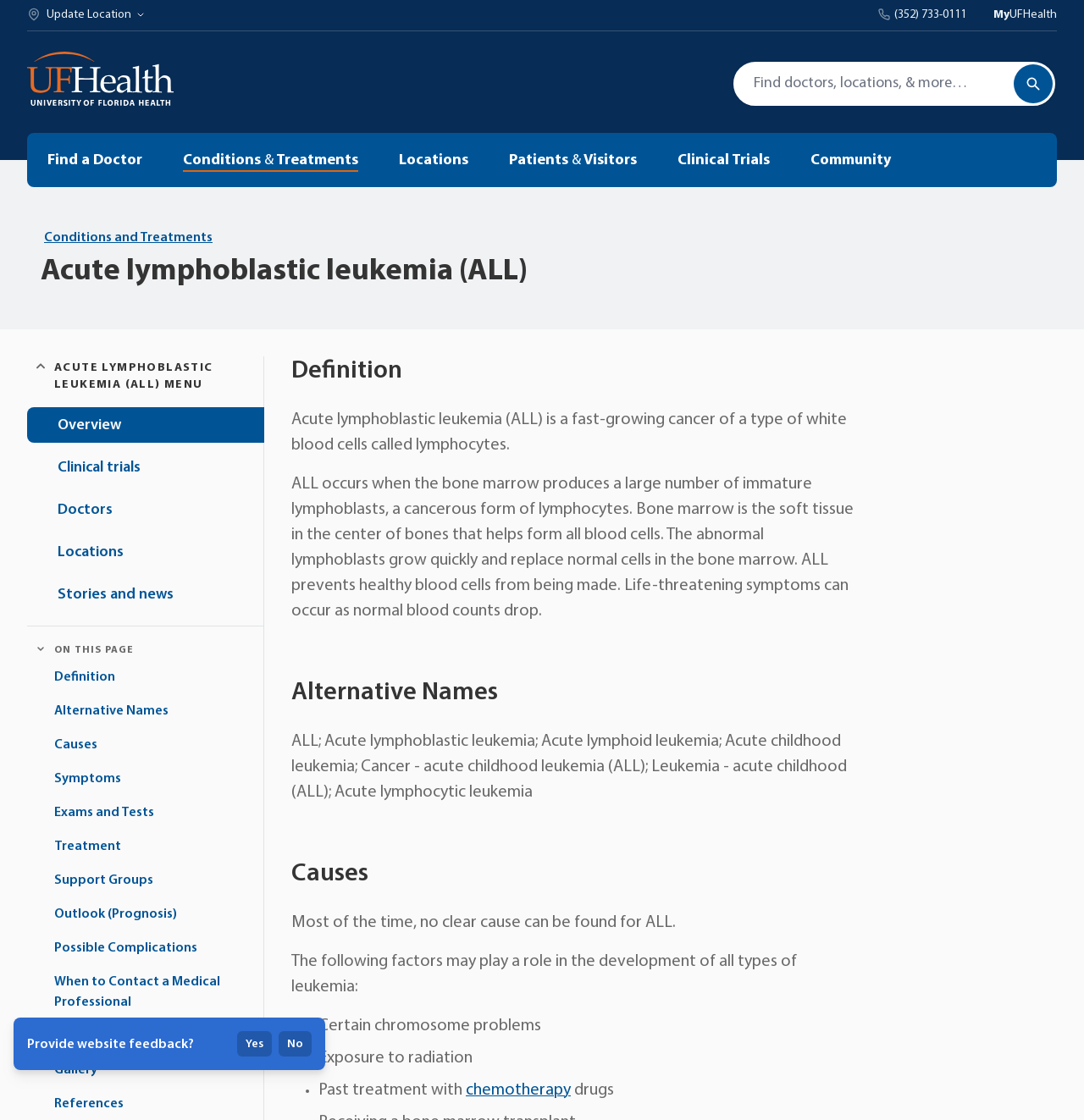Please answer the following question using a single word or phrase: 
What is the purpose of the 'Search' button?

To search the website